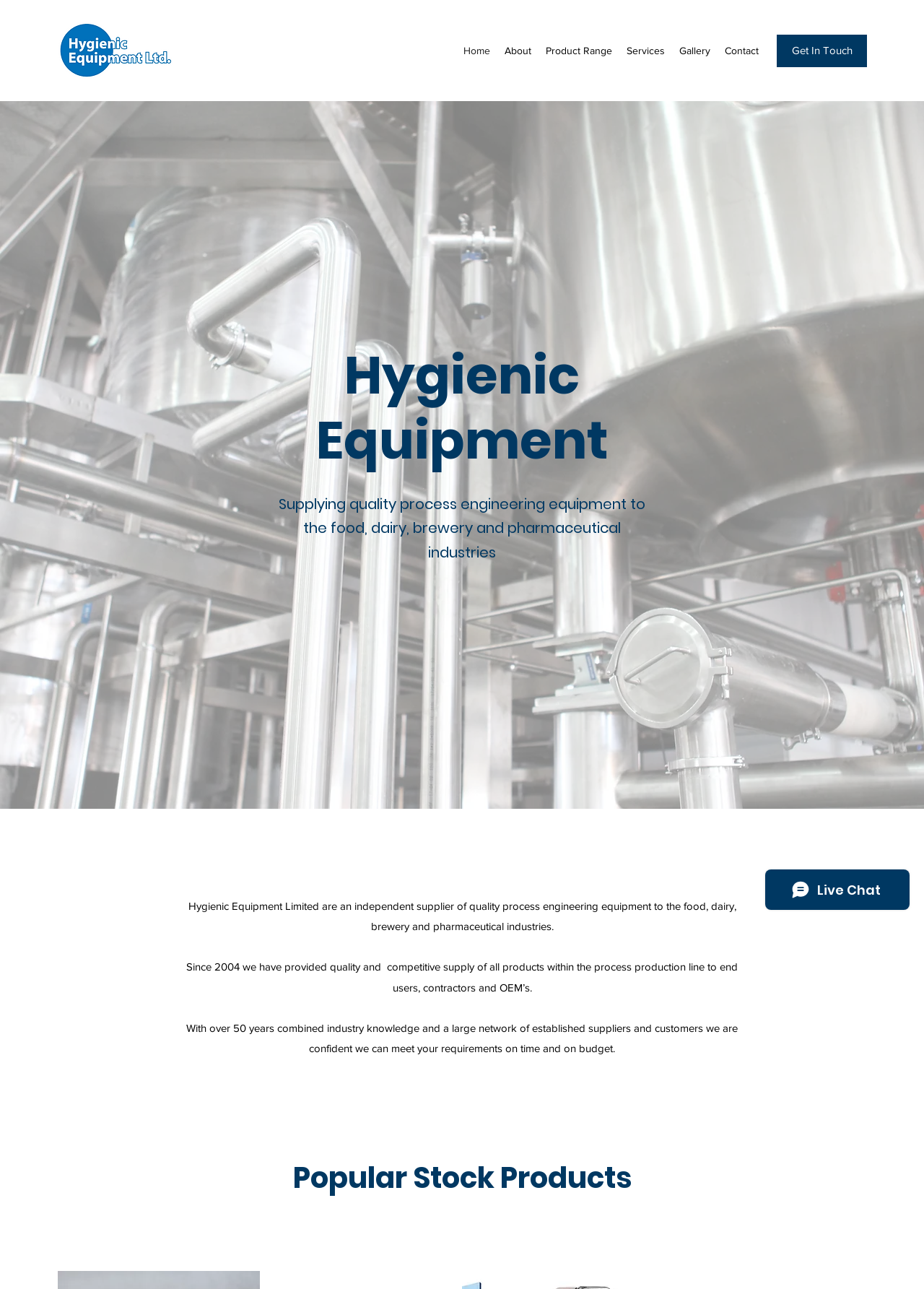What is the purpose of the 'Get In Touch' button?
Using the information from the image, answer the question thoroughly.

The 'Get In Touch' button is a call-to-action element that encourages users to contact the company, likely to inquire about their products or services.